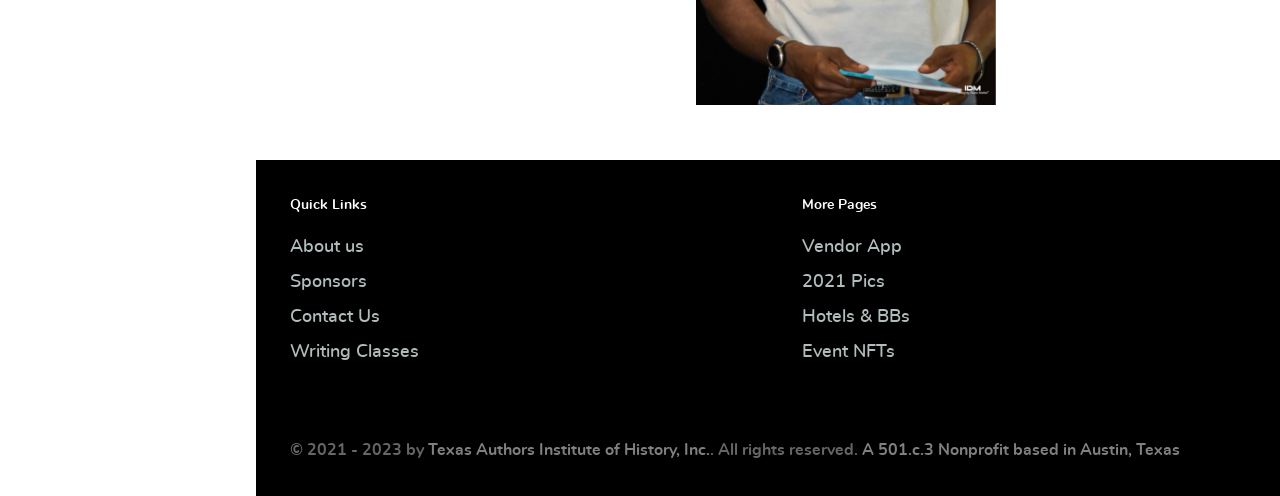Please provide the bounding box coordinates in the format (top-left x, top-left y, bottom-right x, bottom-right y). Remember, all values are floating point numbers between 0 and 1. What is the bounding box coordinate of the region described as: Writing Classes

[0.227, 0.692, 0.327, 0.728]